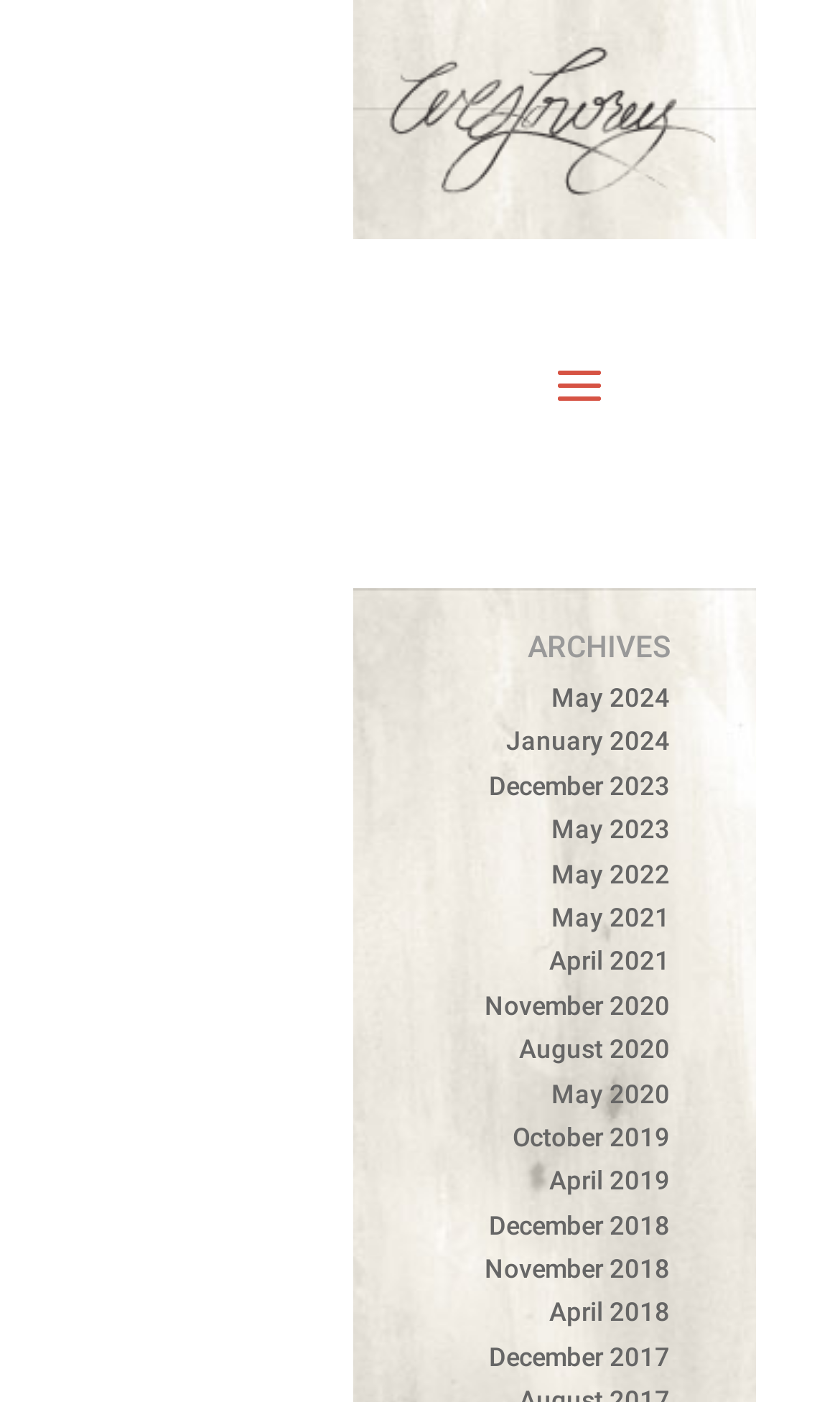How many months are listed in 2024?
Look at the screenshot and give a one-word or phrase answer.

2